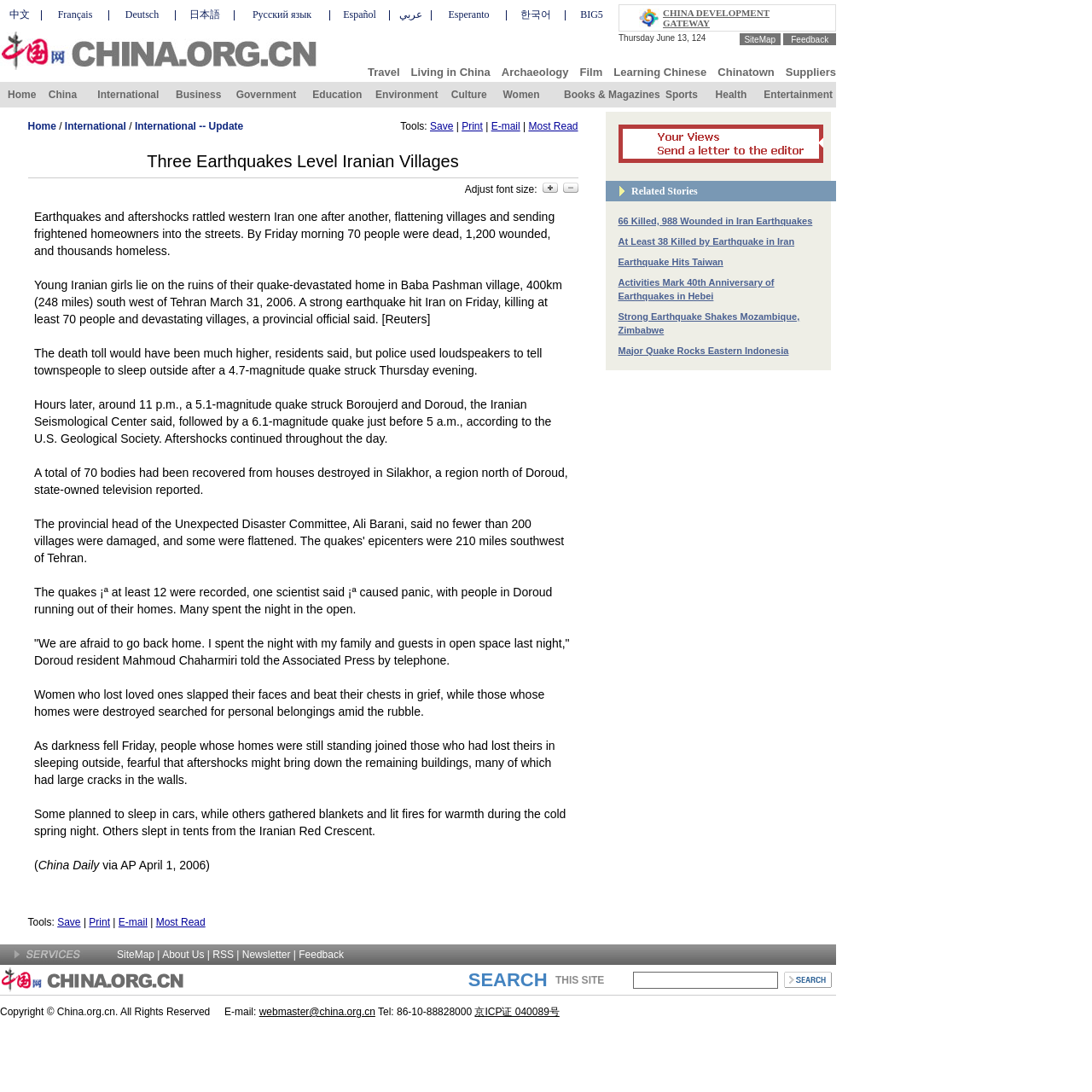Based on the element description "cow hoof", predict the bounding box coordinates of the UI element.

None